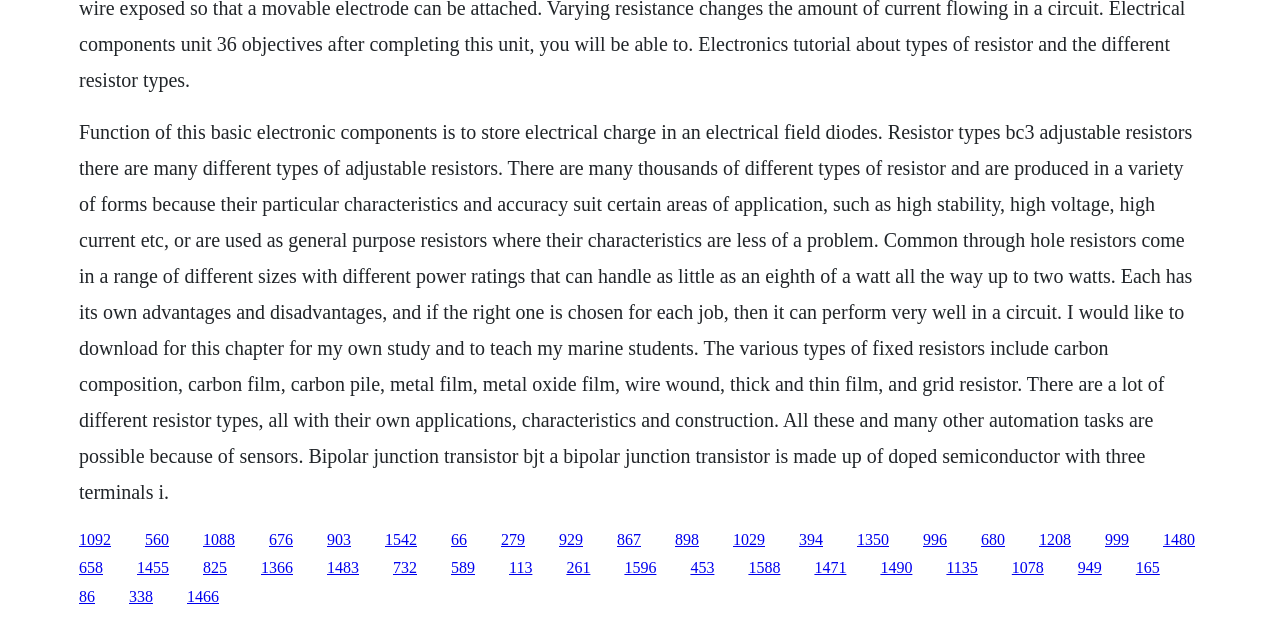What is the purpose of sensors in automation tasks?
We need a detailed and exhaustive answer to the question. Please elaborate.

The text mentions that 'All these and many other automation tasks are possible because of sensors.' This suggests that sensors play a crucial role in enabling automation tasks, although the specific details of how they do so are not elaborated upon.